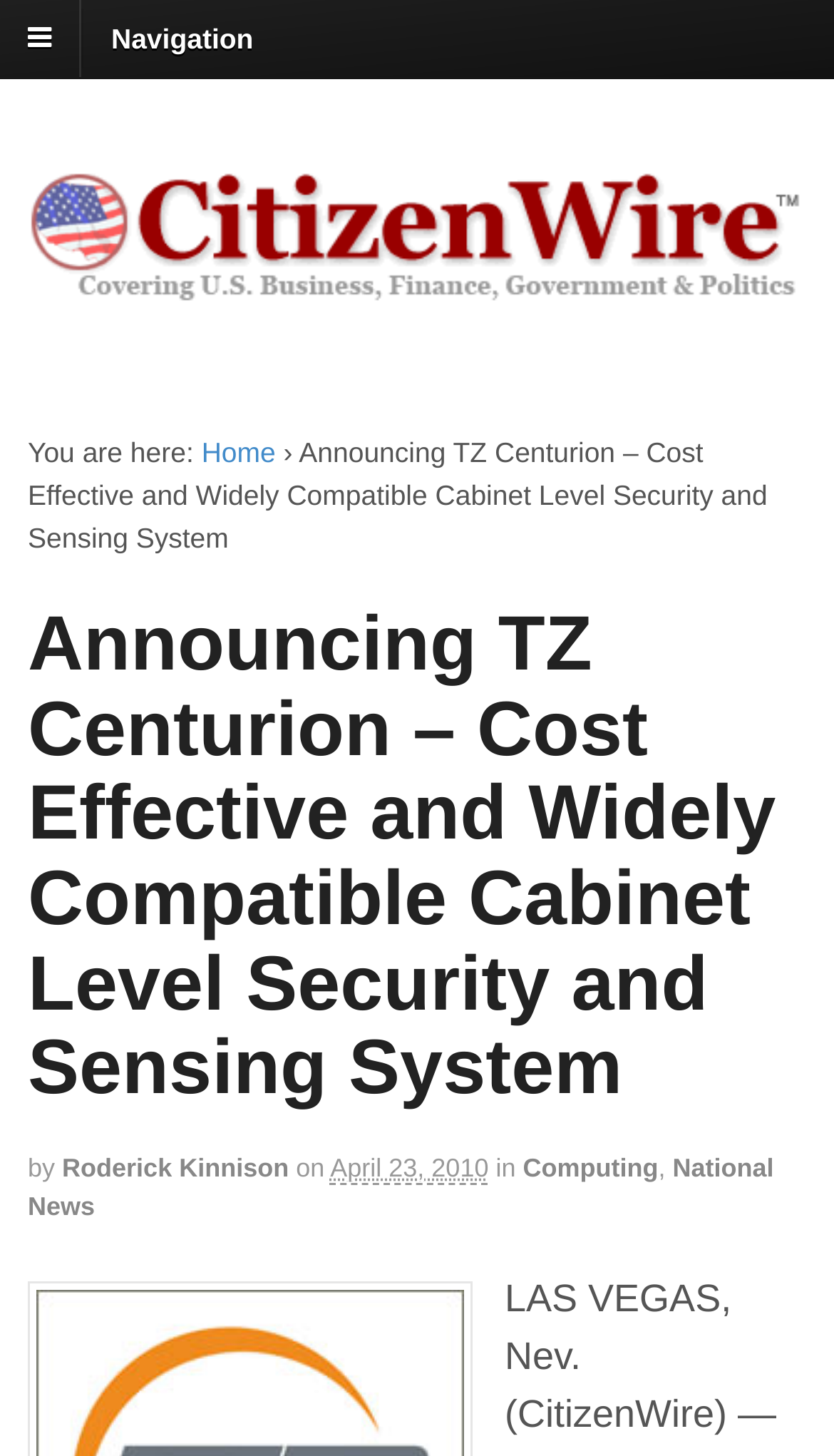When was the article published?
Based on the image, answer the question with as much detail as possible.

The webpage indicates that the article was published on April 23, 2010, as shown by the abbreviated date '2010-04-23T04:43:18-0400' which can be expanded to 'April 23, 2010'.